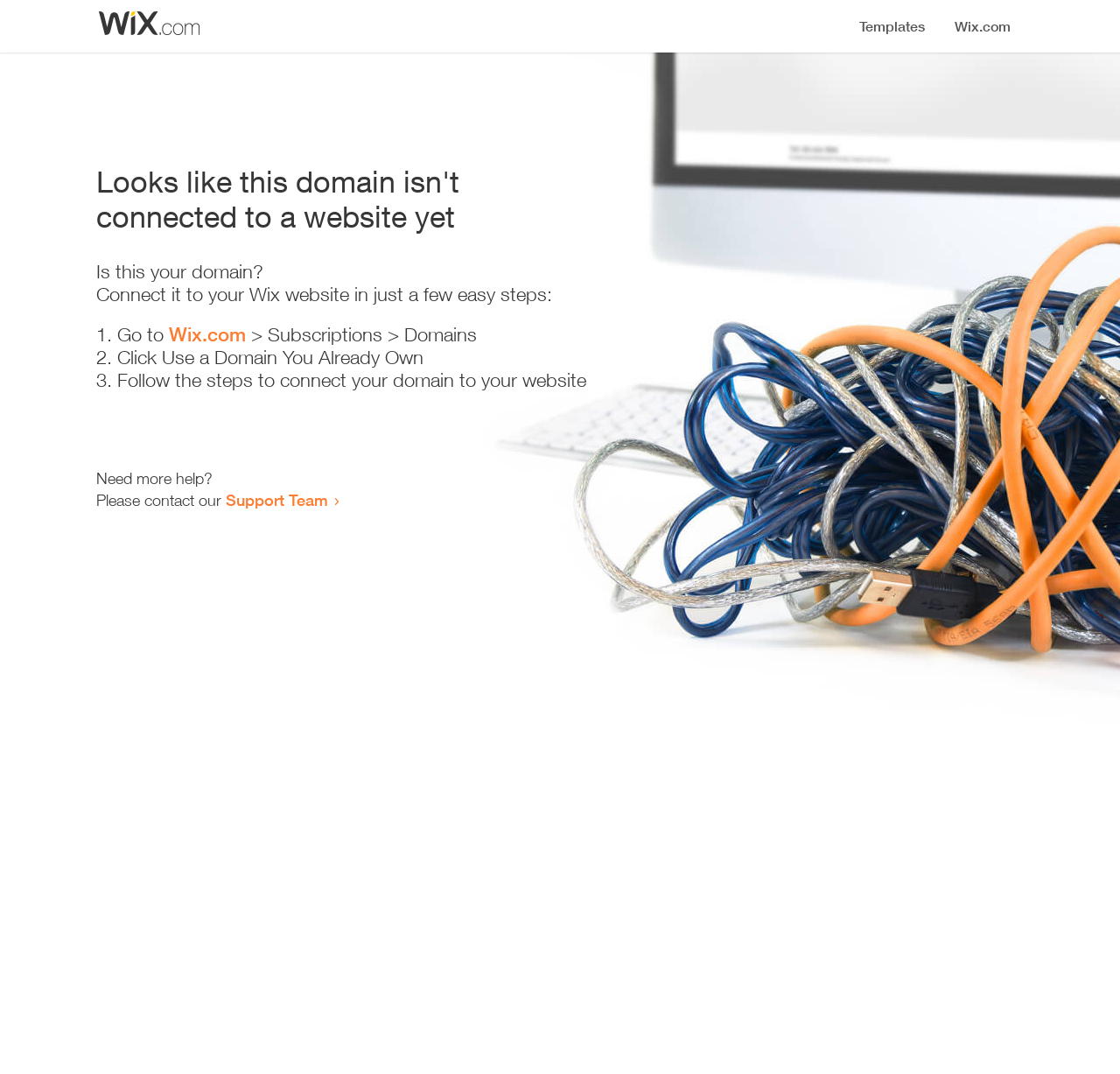What can the user do if they need more help?
Refer to the image and offer an in-depth and detailed answer to the question.

The webpage provides an option to contact the Support Team if the user needs more help, as stated in the text 'Need more help? Please contact our Support Team'.